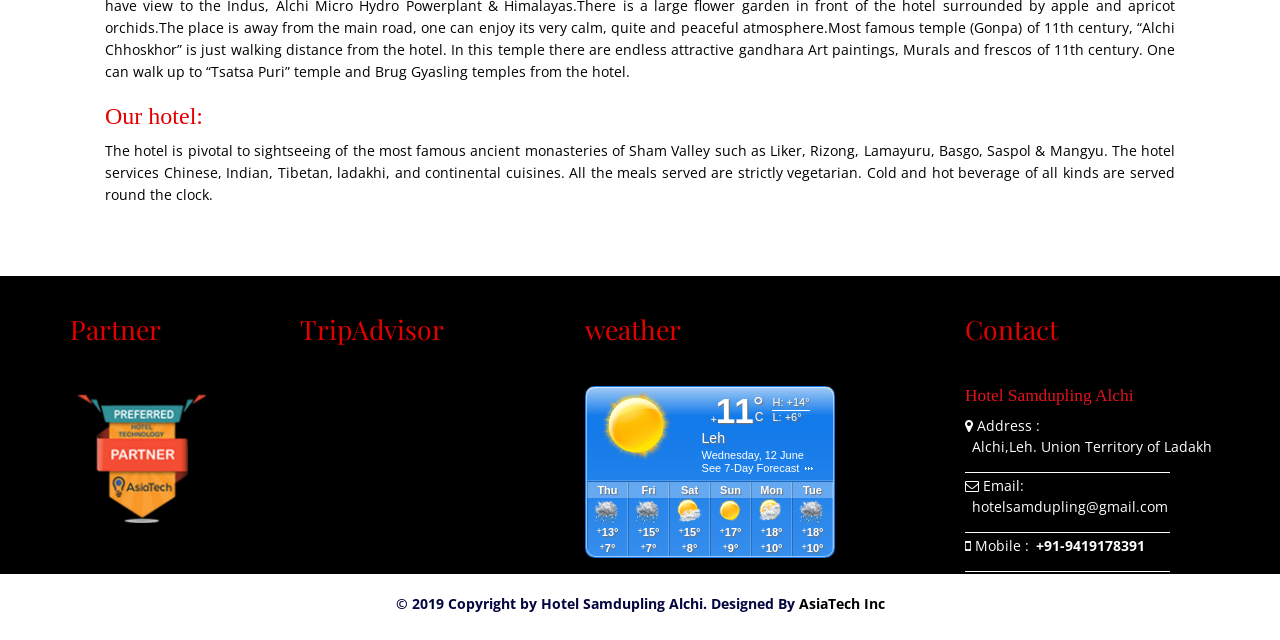Locate the bounding box of the UI element defined by this description: "Address :". The coordinates should be given as four float numbers between 0 and 1, formatted as [left, top, right, bottom].

[0.754, 0.648, 0.812, 0.681]